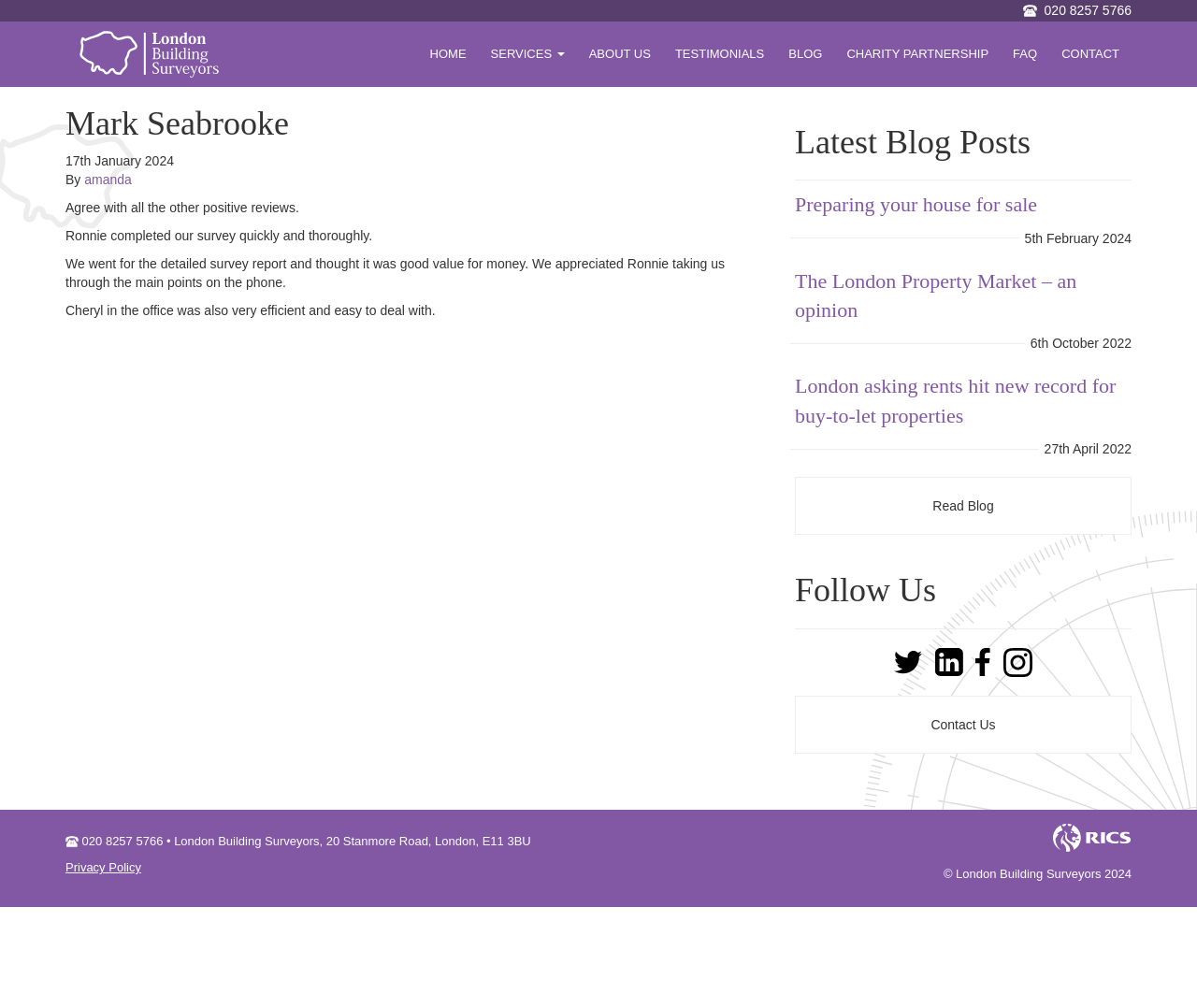What is the address of London Building Surveyors?
Look at the image and construct a detailed response to the question.

I found the contact information section at the bottom of the webpage, which mentions the address of London Building Surveyors as '20 Stanmore Road, London, E11 3BU'.